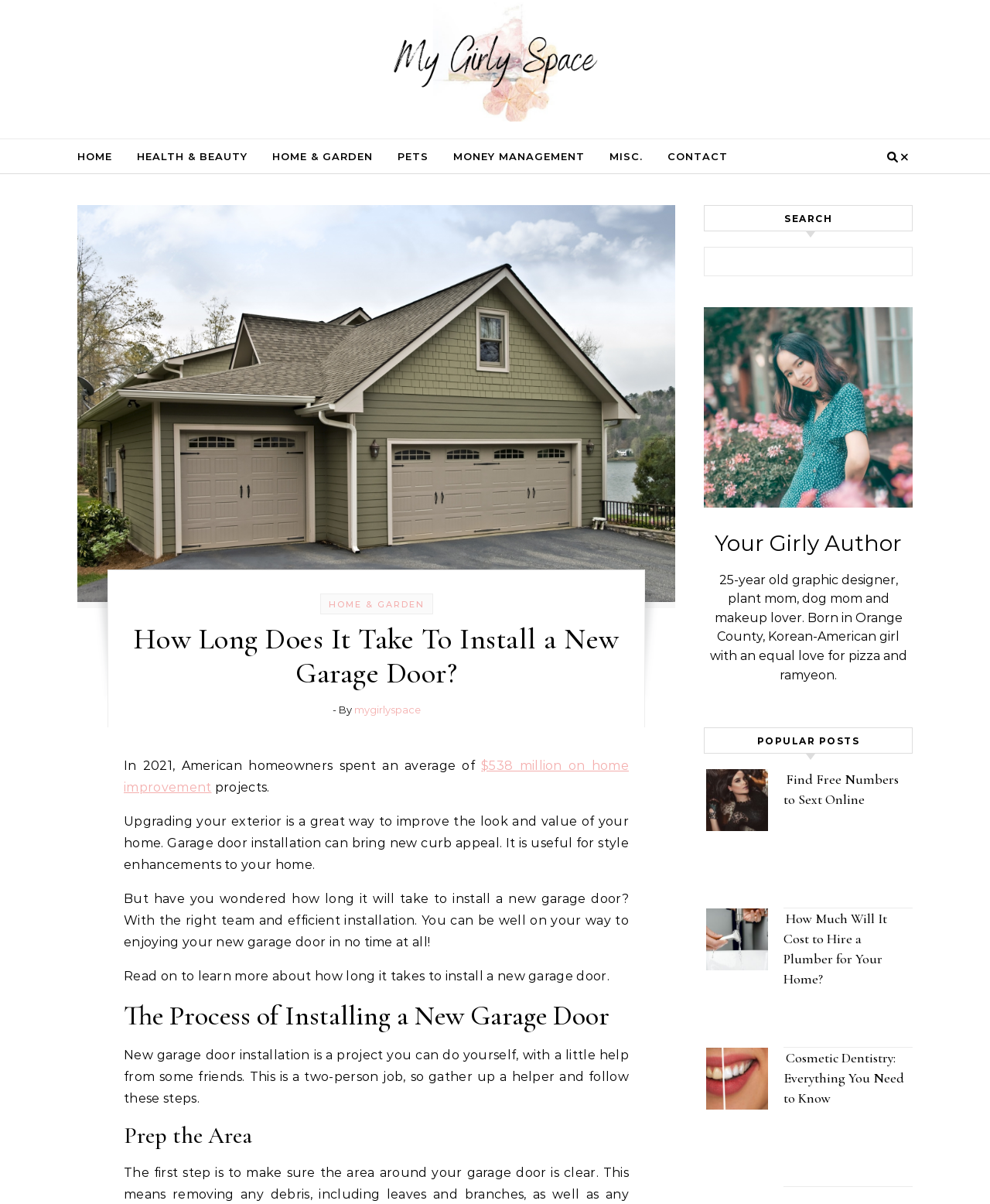Please locate the bounding box coordinates of the element that should be clicked to complete the given instruction: "View the privacy policy".

None